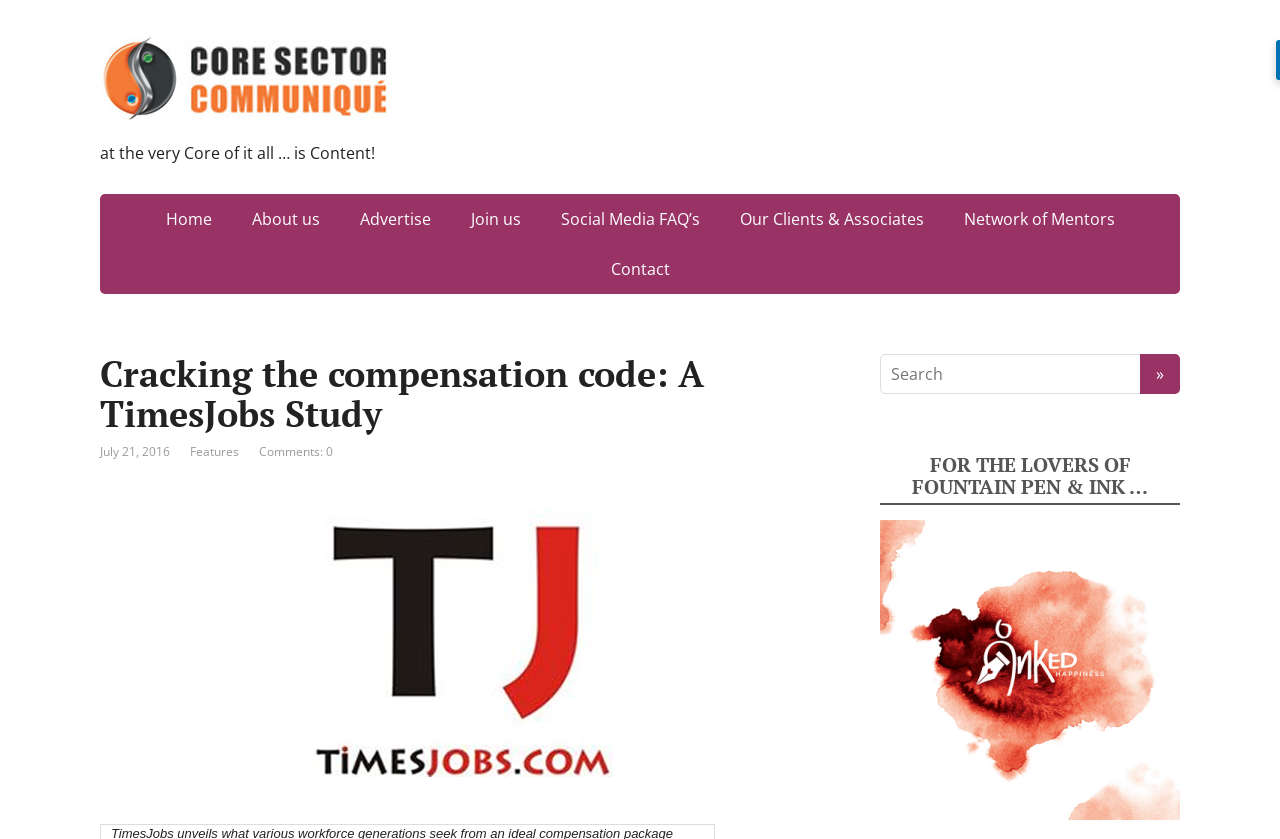Look at the image and write a detailed answer to the question: 
What is the date of the study?

The question is asking for the date of the study mentioned on the webpage. By looking at the webpage, we can see that there is a static text 'July 21, 2016' which indicates the date of the study, so the answer is 'July 21, 2016'.